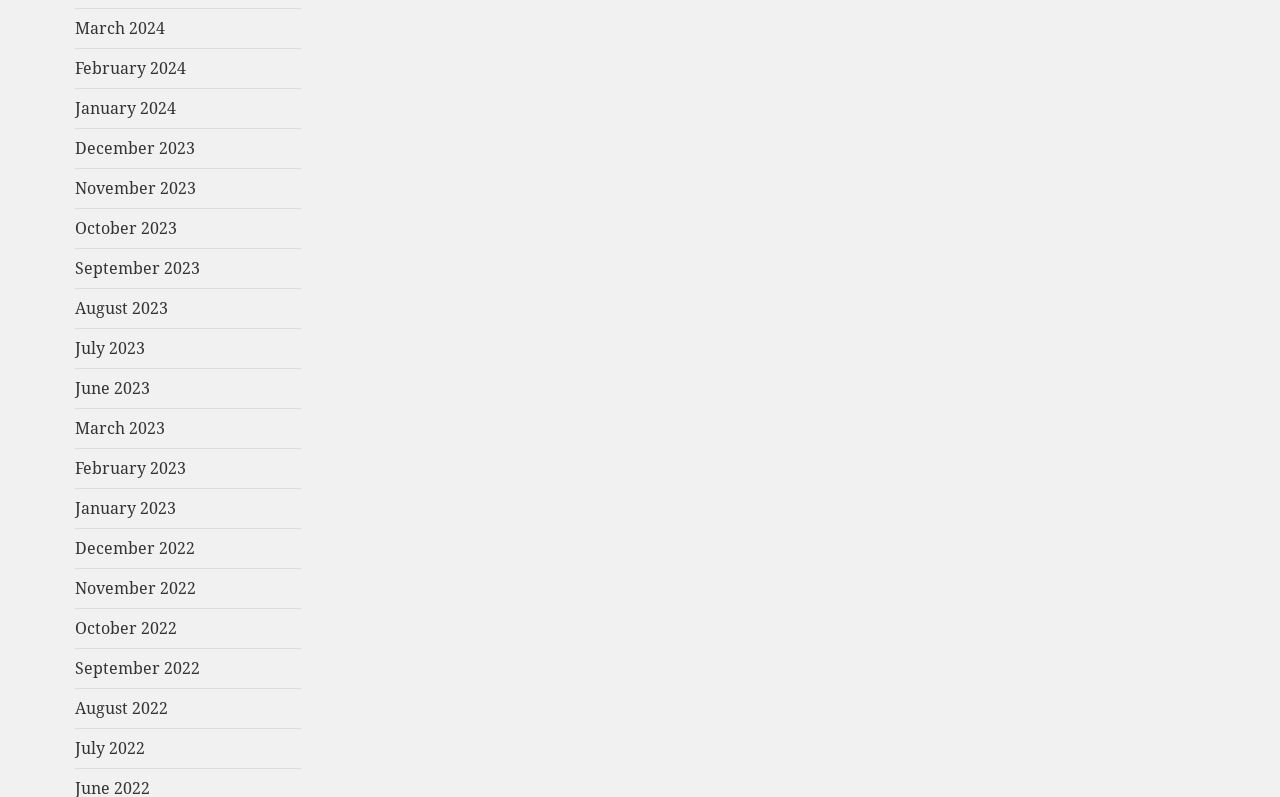What is the earliest month listed?
Answer the question with as much detail as possible.

I looked at the list of links and found that the last link, which is the bottom-most link, is 'July 2022', indicating that it is the earliest month listed.